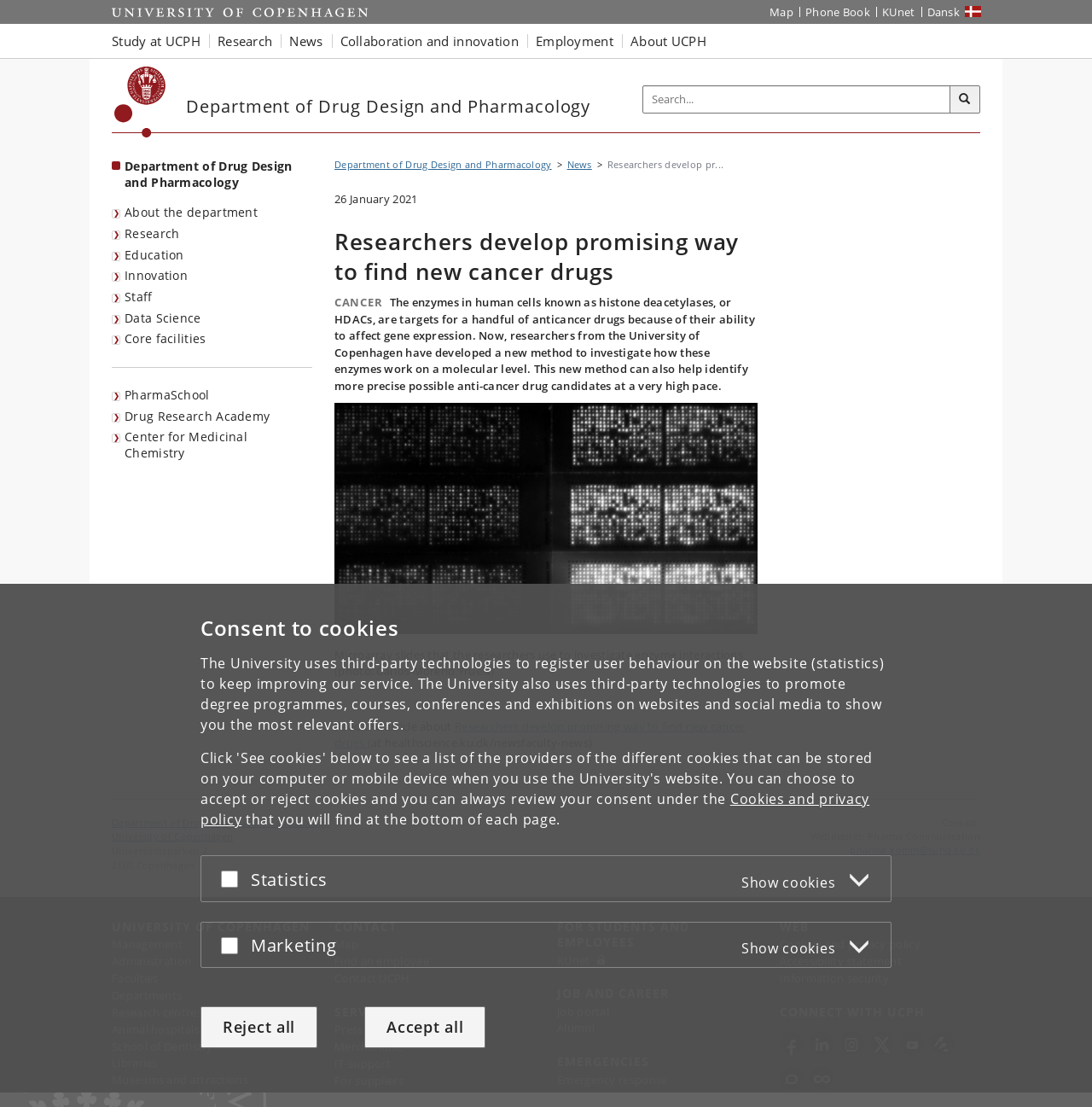Based on the element description, predict the bounding box coordinates (top-left x, top-left y, bottom-right x, bottom-right y) for the UI element in the screenshot: Research

[0.102, 0.202, 0.168, 0.221]